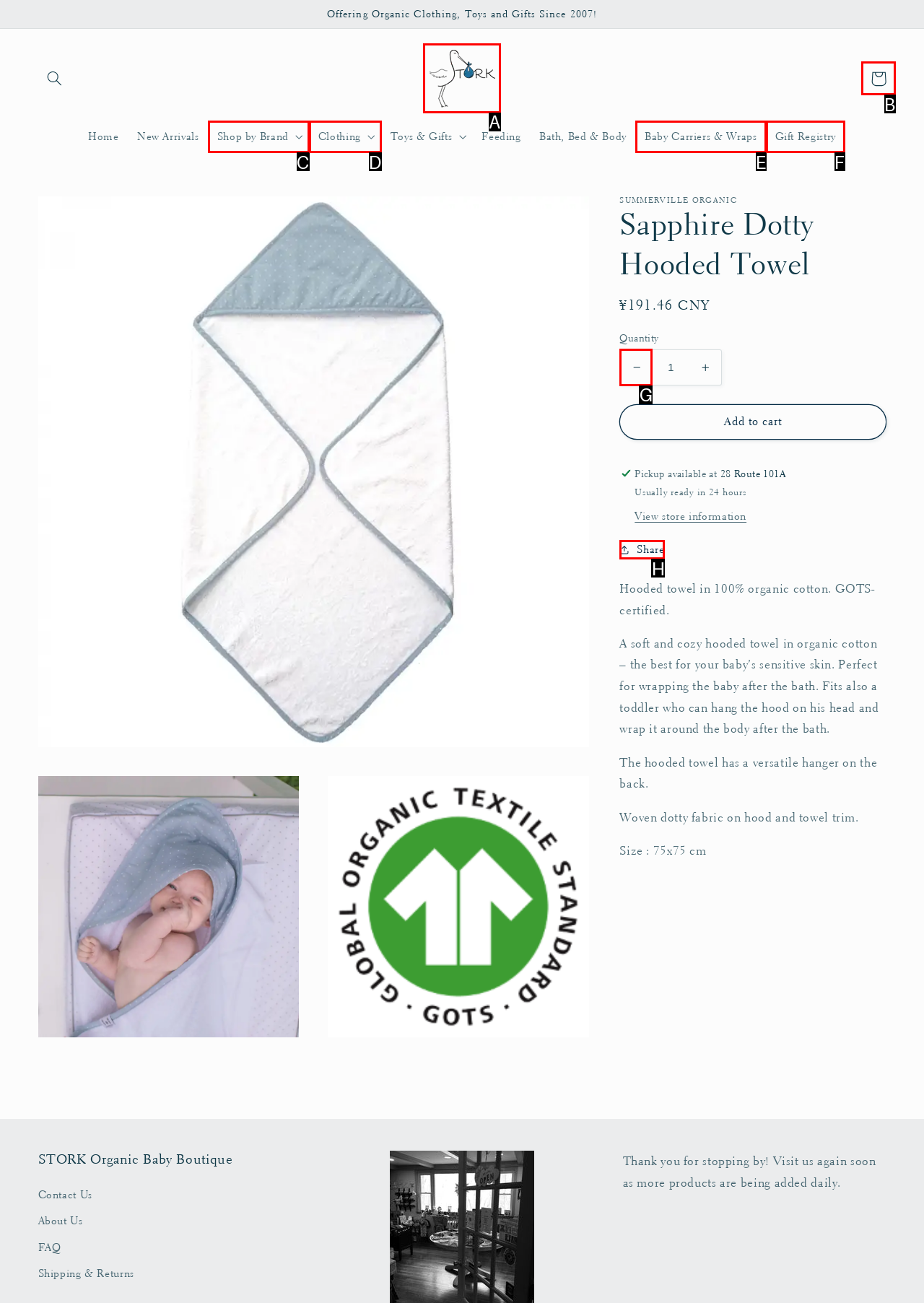Tell me which element should be clicked to achieve the following objective: View the Charlton Athletic Football Club logo
Reply with the letter of the correct option from the displayed choices.

None